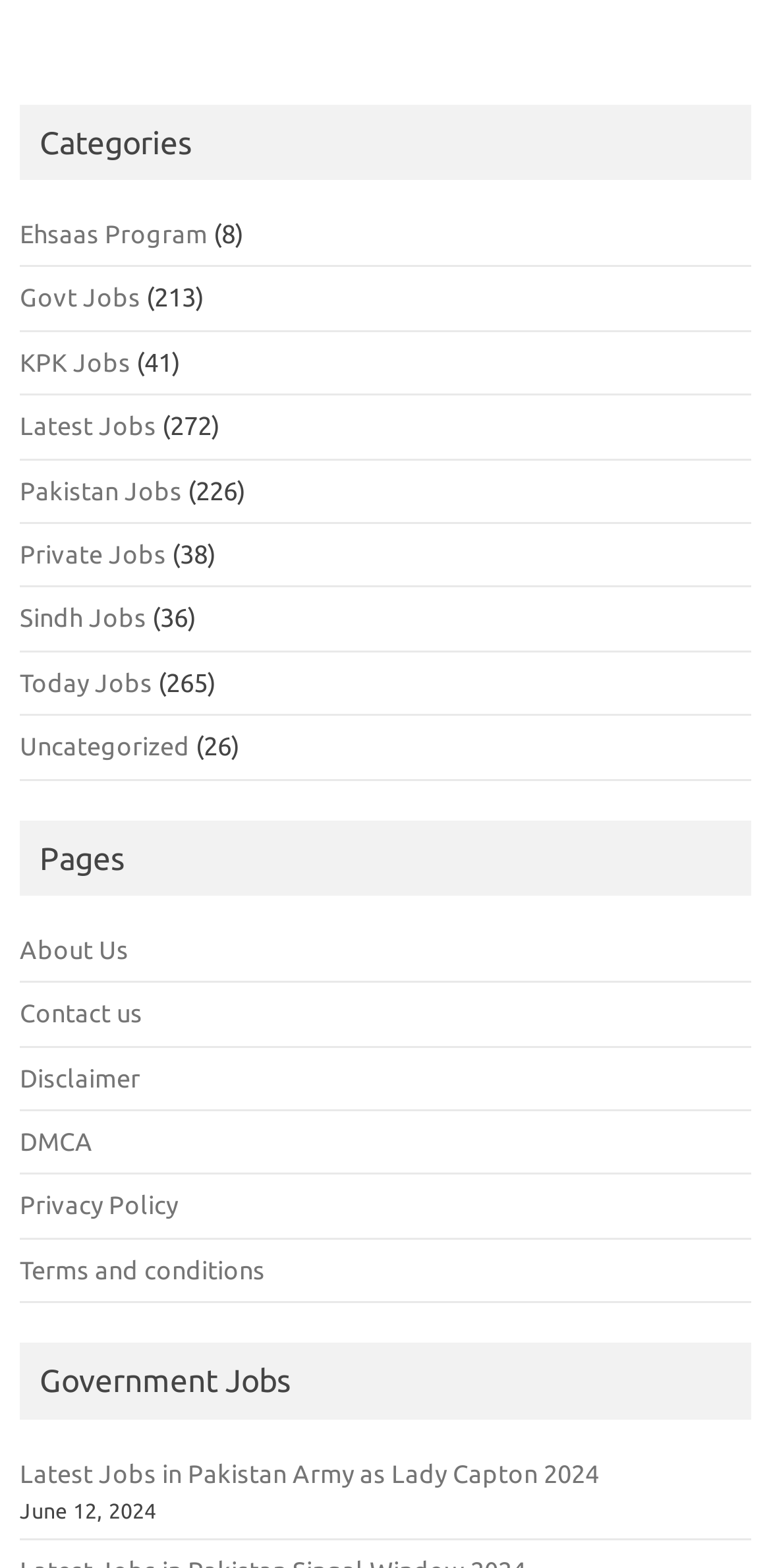Please determine the bounding box coordinates of the area that needs to be clicked to complete this task: 'Go to About Us page'. The coordinates must be four float numbers between 0 and 1, formatted as [left, top, right, bottom].

[0.026, 0.596, 0.167, 0.614]